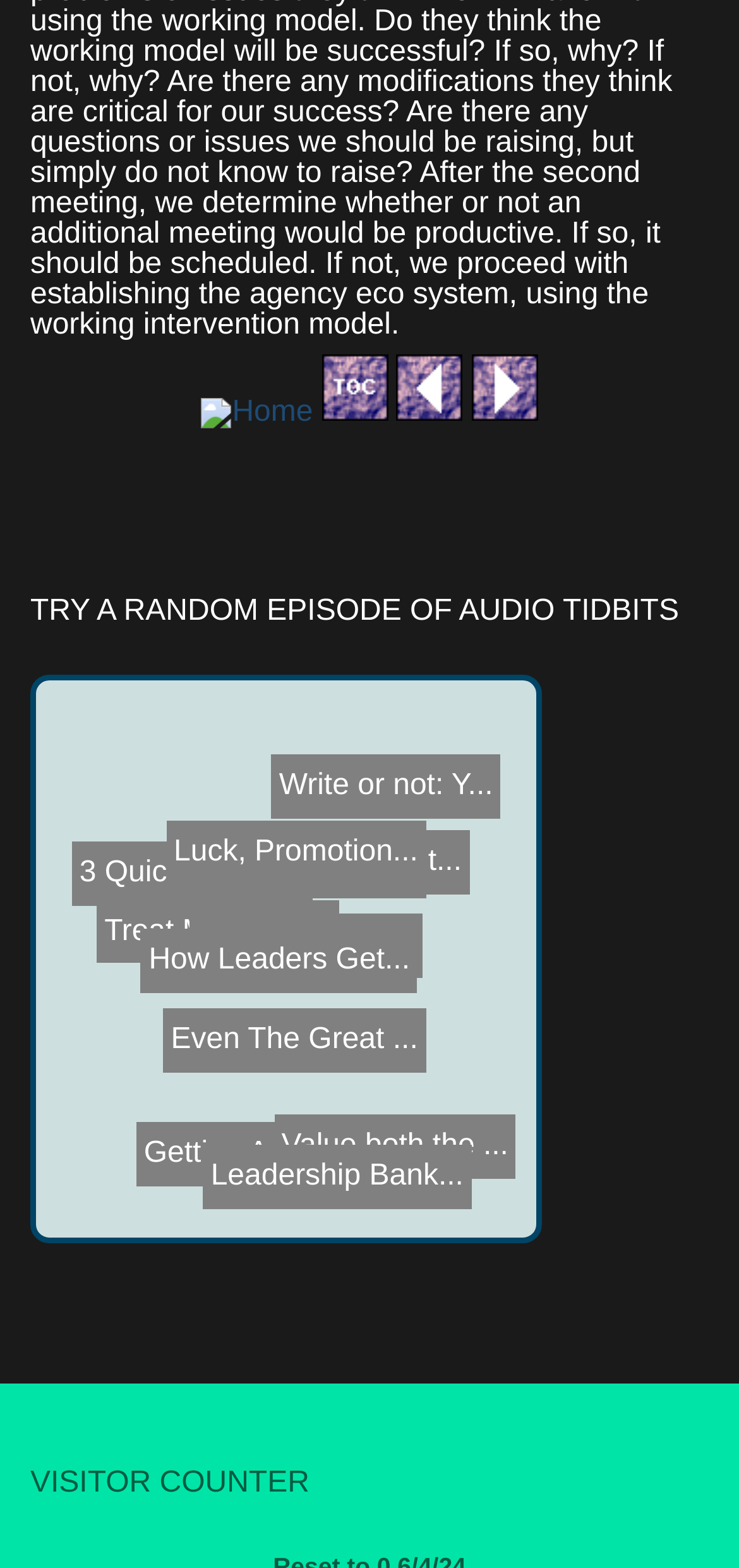Find and provide the bounding box coordinates for the UI element described here: "alt="TOC"". The coordinates should be given as four float numbers between 0 and 1: [left, top, right, bottom].

[0.435, 0.253, 0.525, 0.273]